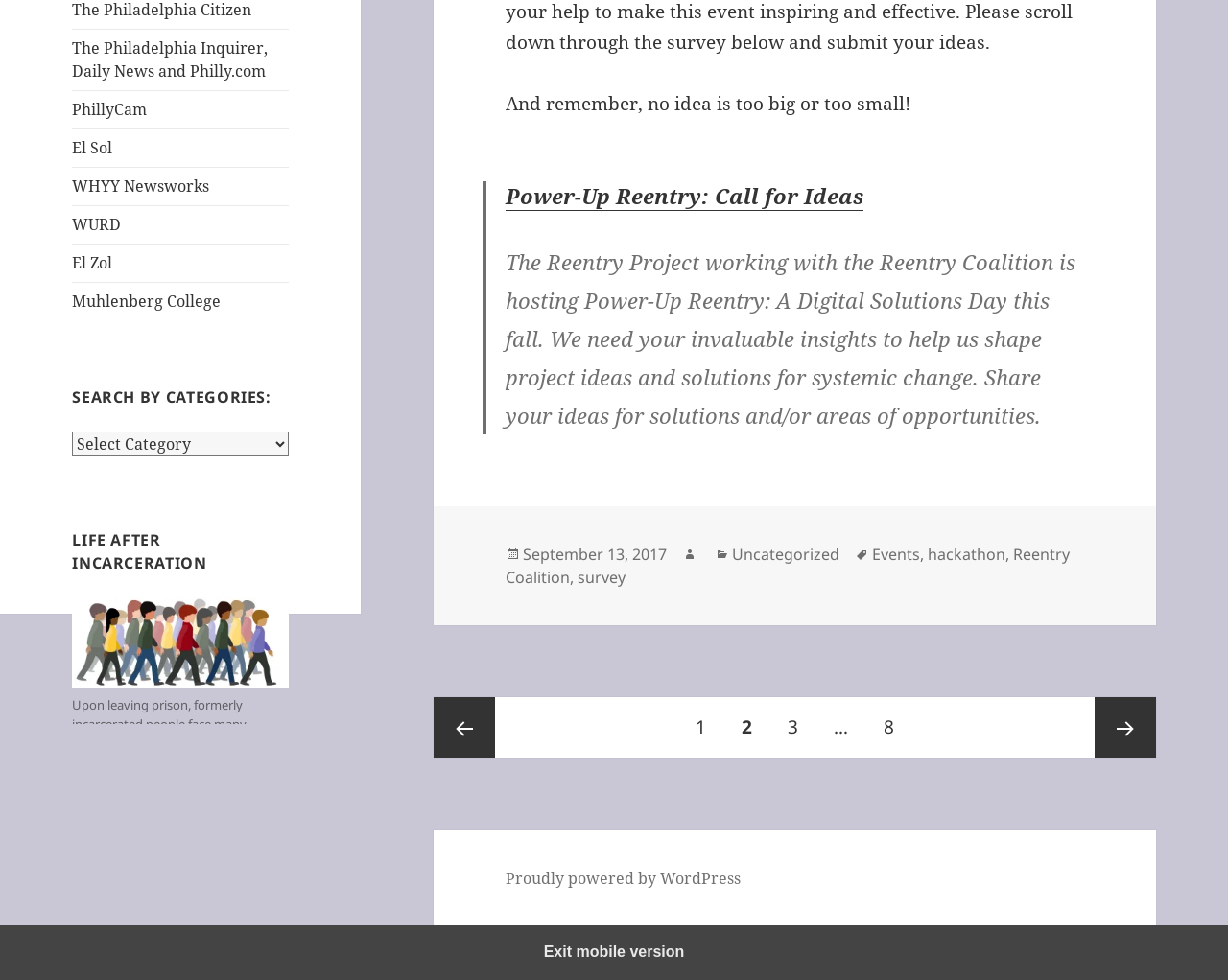Bounding box coordinates are specified in the format (top-left x, top-left y, bottom-right x, bottom-right y). All values are floating point numbers bounded between 0 and 1. Please provide the bounding box coordinate of the region this sentence describes: Power-Up Reentry: Call for Ideas

[0.412, 0.185, 0.703, 0.215]